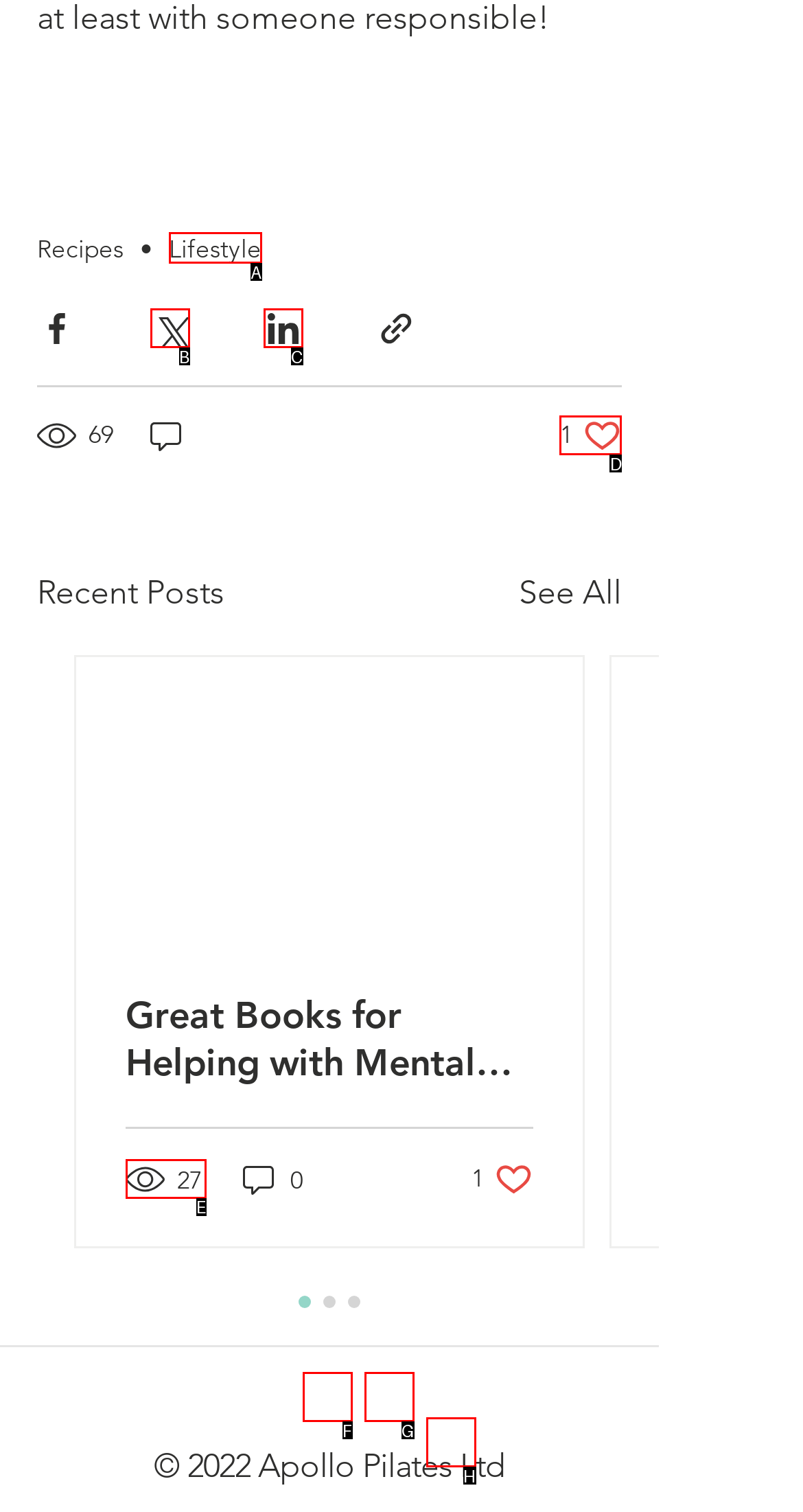Identify which lettered option completes the task: Like the post. Provide the letter of the correct choice.

D